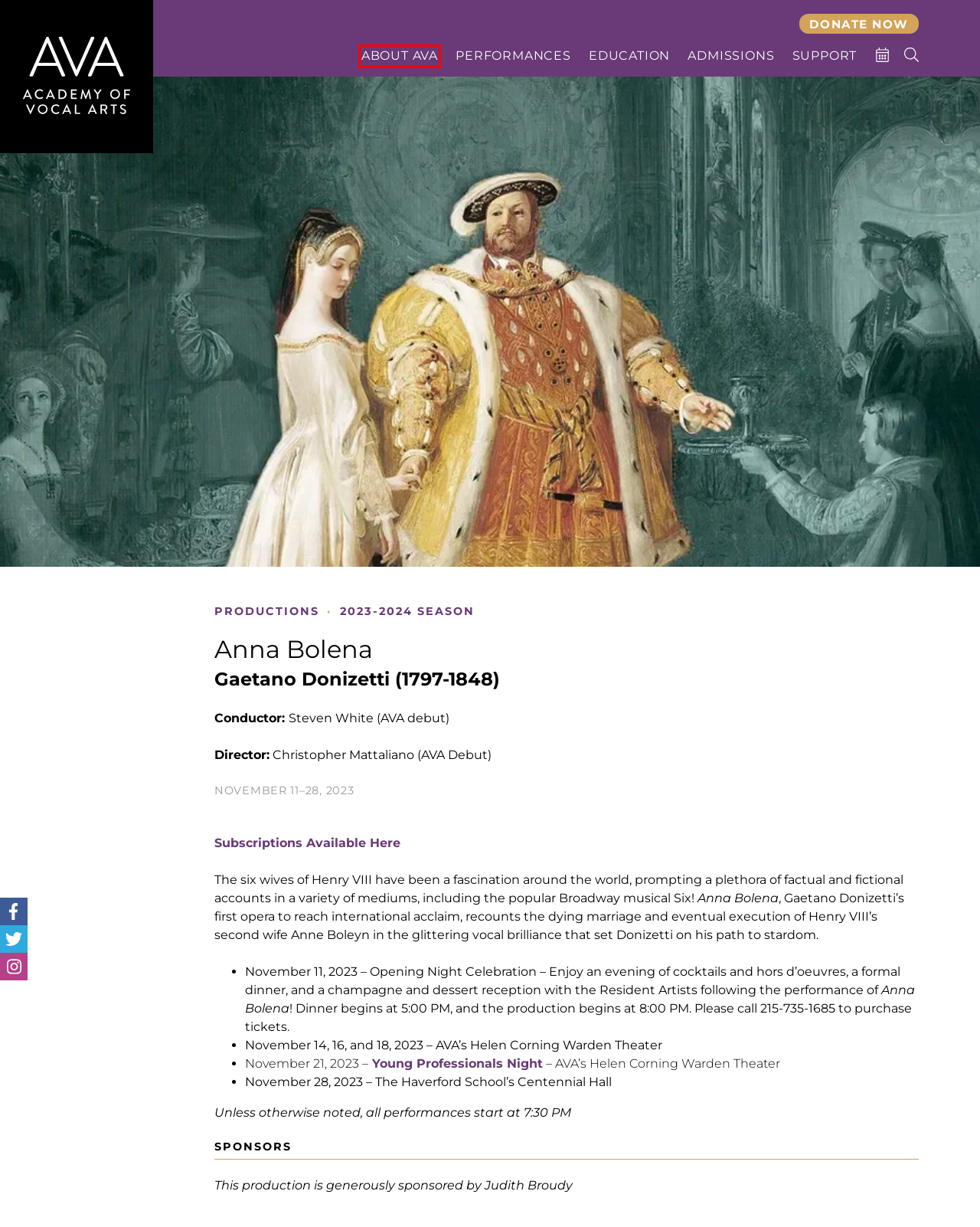Observe the provided screenshot of a webpage with a red bounding box around a specific UI element. Choose the webpage description that best fits the new webpage after you click on the highlighted element. These are your options:
A. Academy of Vocal Arts
B. Events  –  Academy of Vocal Arts
C. Education  –  Academy of Vocal Arts
D. Anna Bolena – Young Professionals Night  –  Academy of Vocal Arts
E. Application & Requirements  –  Academy of Vocal Arts
F. About AVA  –  Academy of Vocal Arts
G. Zero Defect Design: We Converge
H. Support  –  Academy of Vocal Arts

F